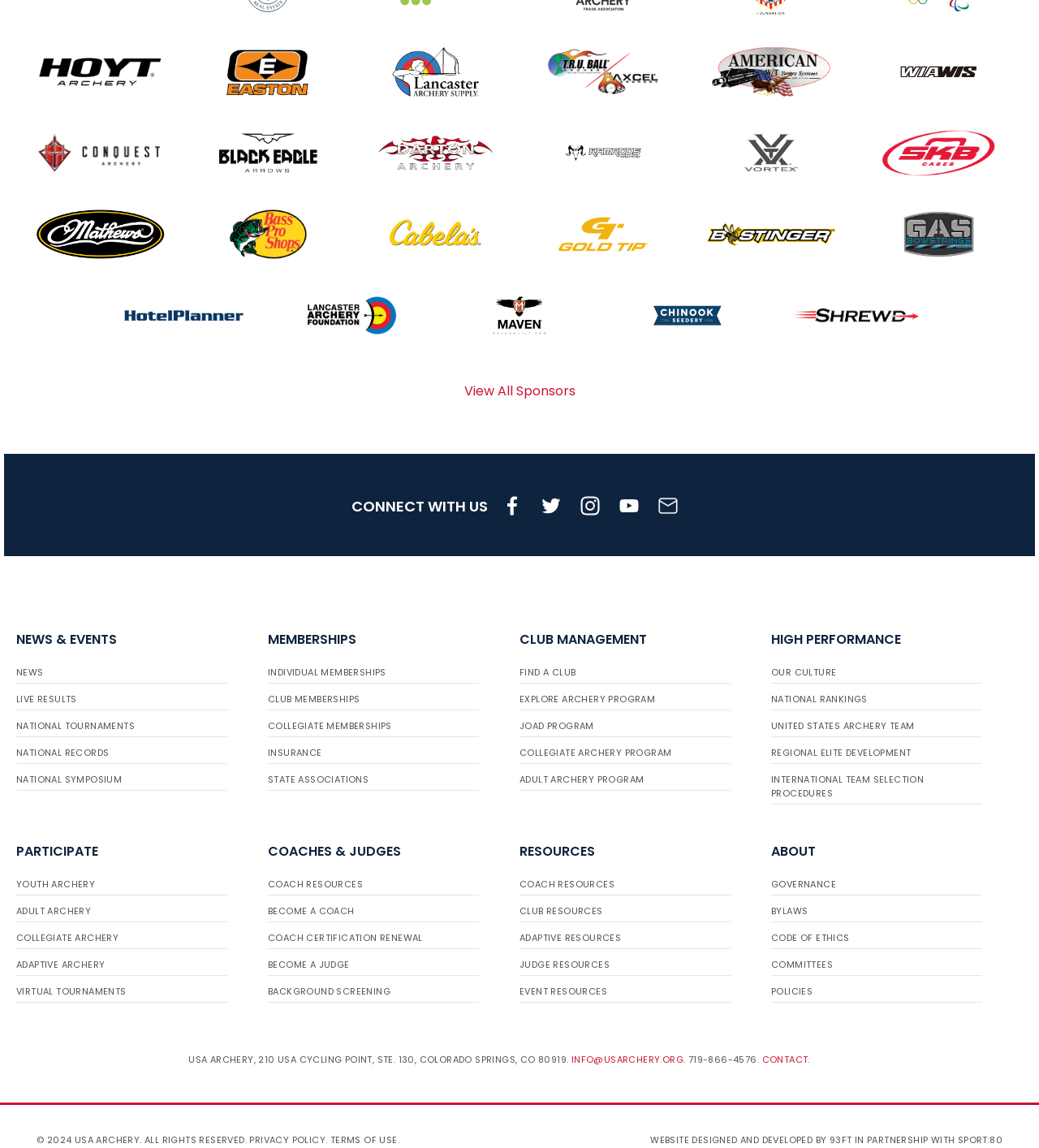Locate the bounding box coordinates of the item that should be clicked to fulfill the instruction: "Learn about youth archery".

[0.016, 0.761, 0.219, 0.78]